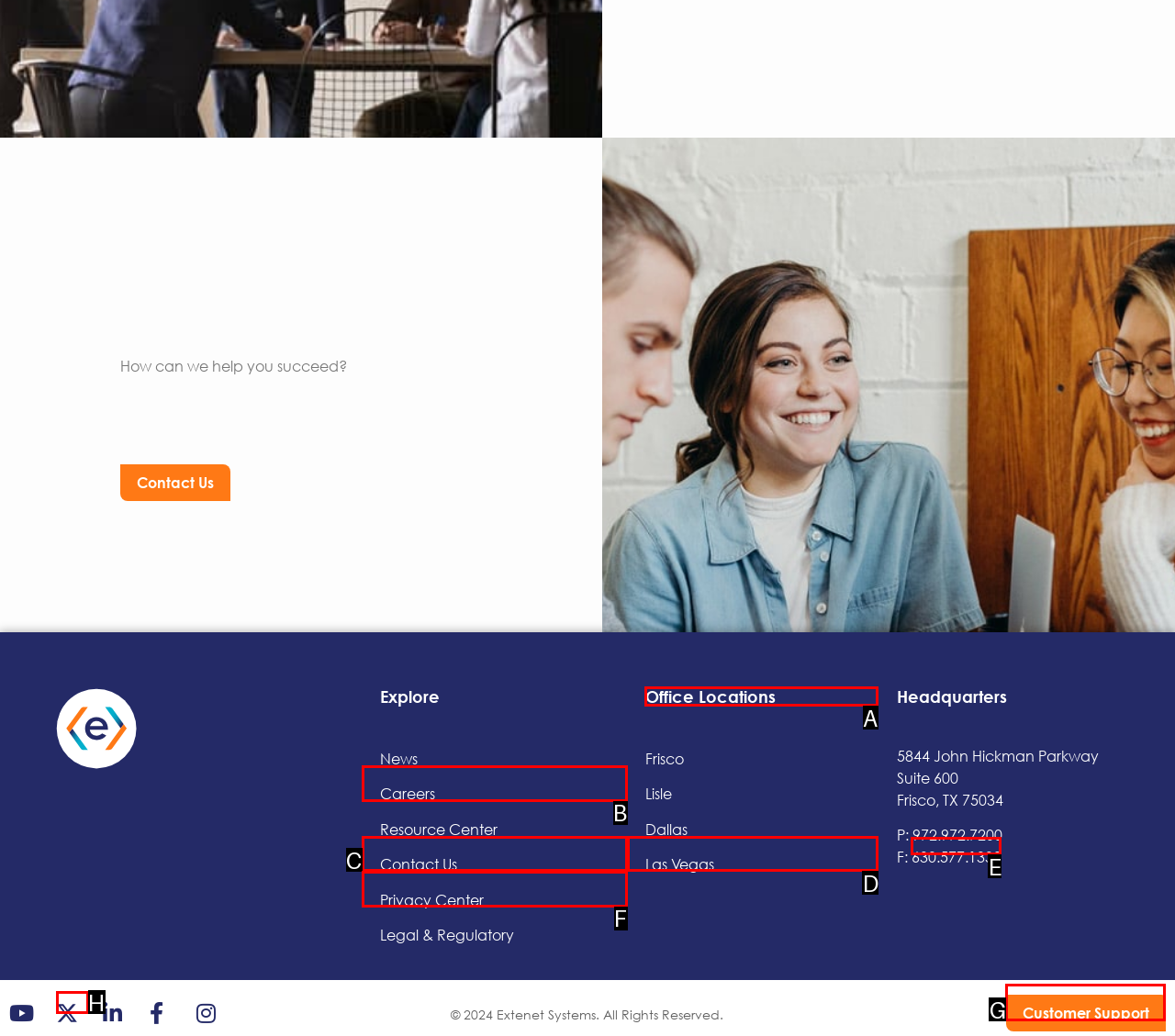Pick the right letter to click to achieve the task: View Office Locations
Answer with the letter of the correct option directly.

A